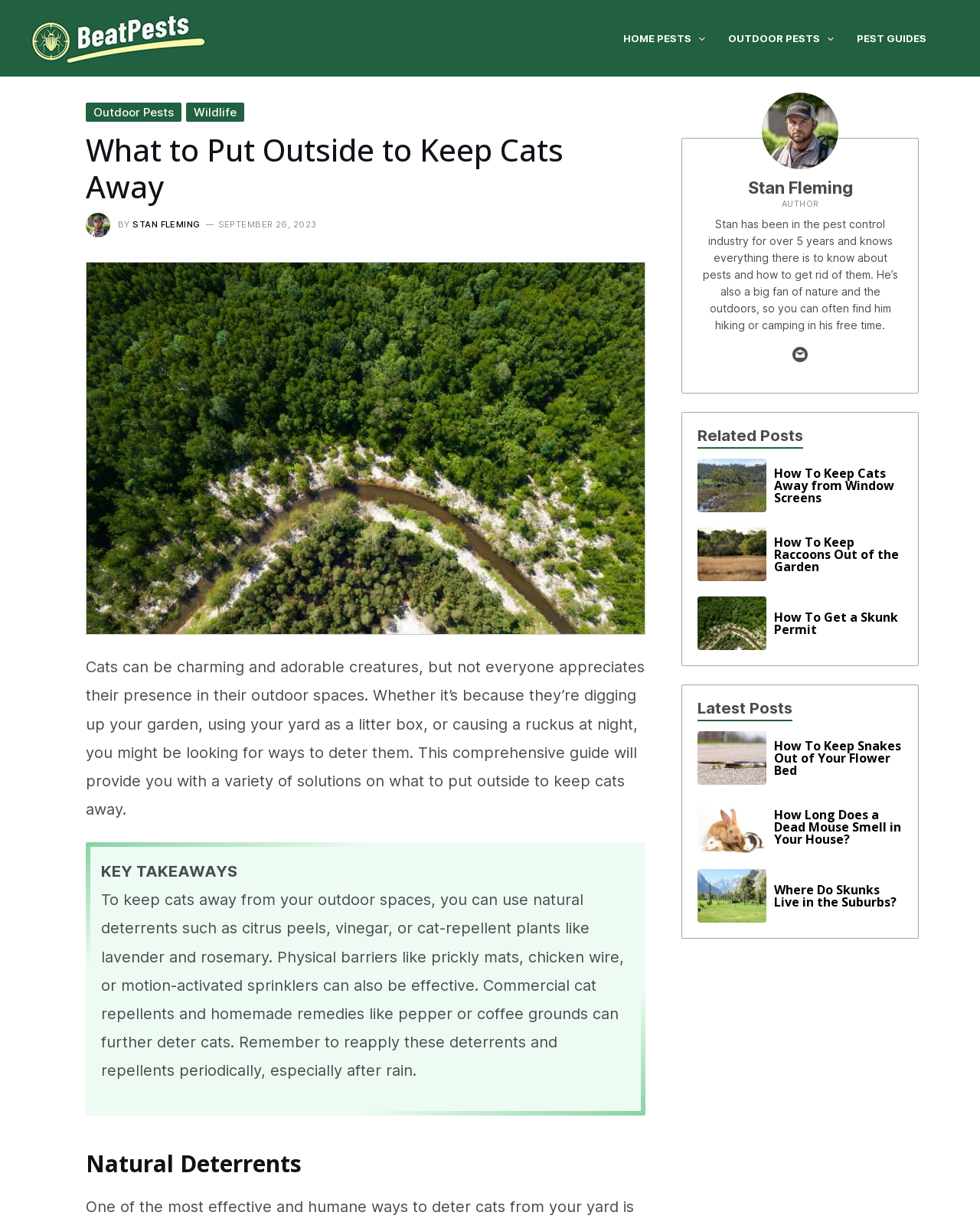What is the topic of the related post 'How To Keep Raccoons Out of the Garden'?
Use the information from the screenshot to give a comprehensive response to the question.

The related post 'How To Keep Raccoons Out of the Garden' is about raccoons, specifically how to prevent them from entering and damaging gardens. This topic is related to the main article, which discusses ways to keep cats out of outdoor spaces.